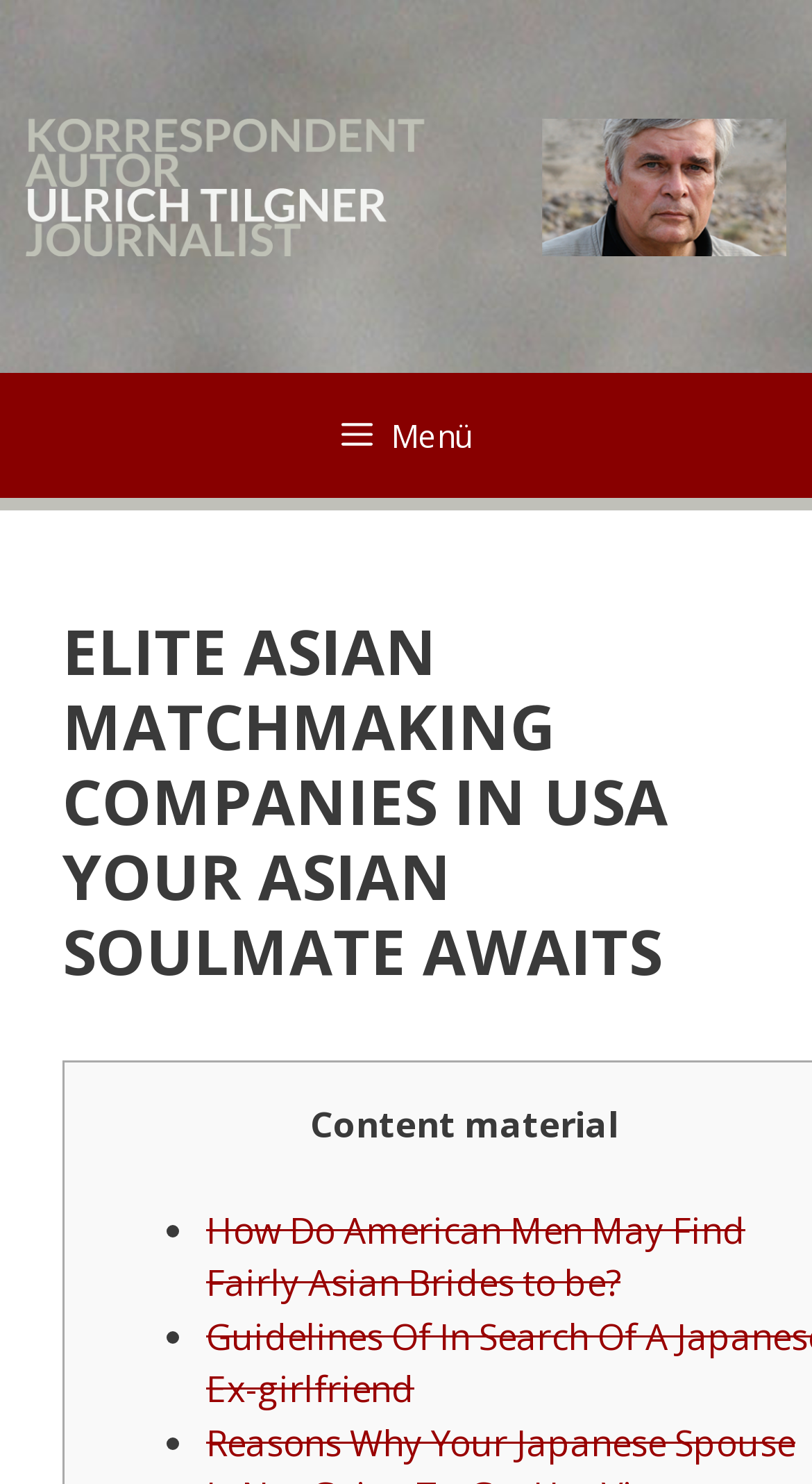What is the purpose of this website?
By examining the image, provide a one-word or phrase answer.

Matchmaking